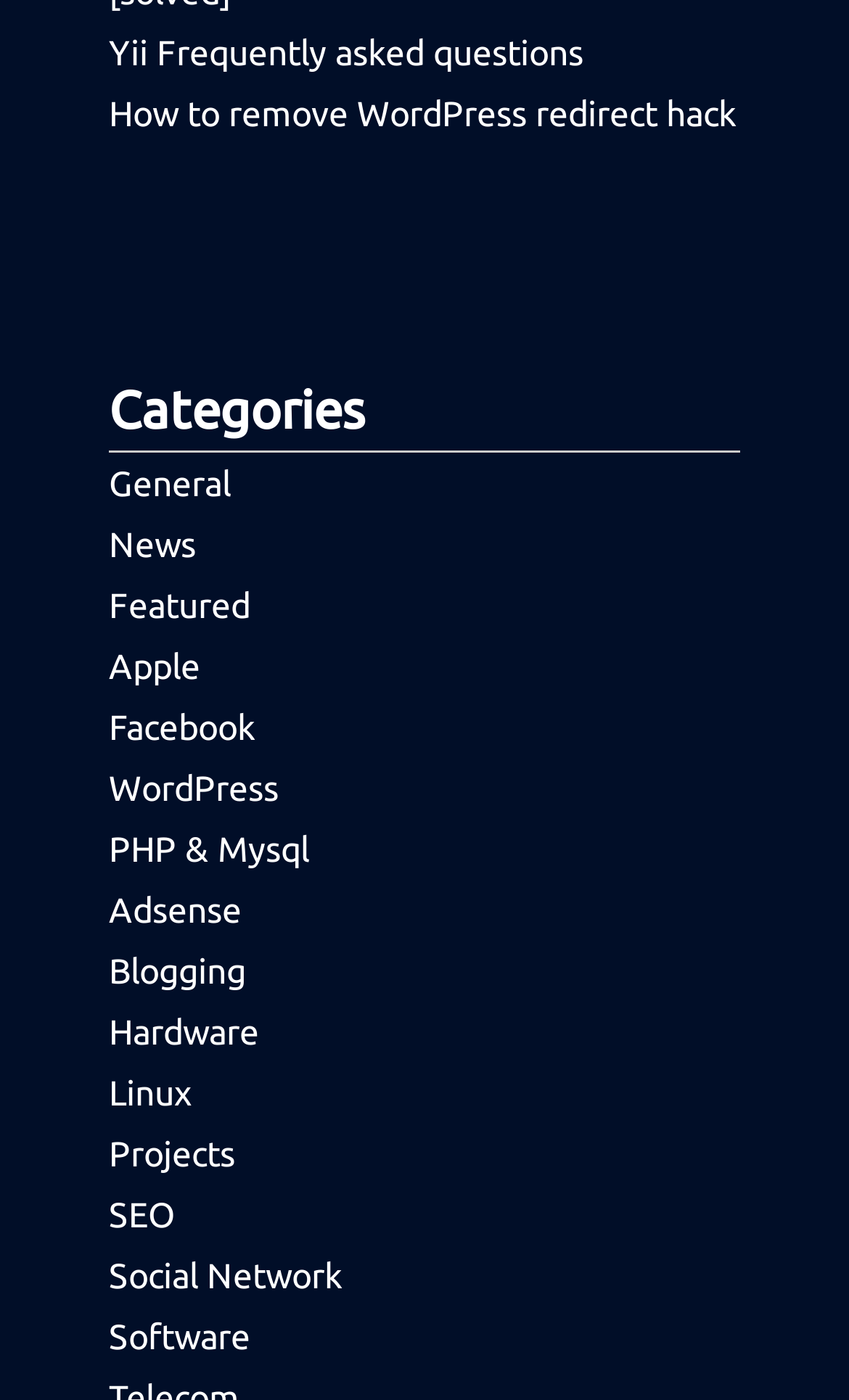Kindly determine the bounding box coordinates for the clickable area to achieve the given instruction: "View Yii Frequently asked questions".

[0.128, 0.023, 0.687, 0.051]